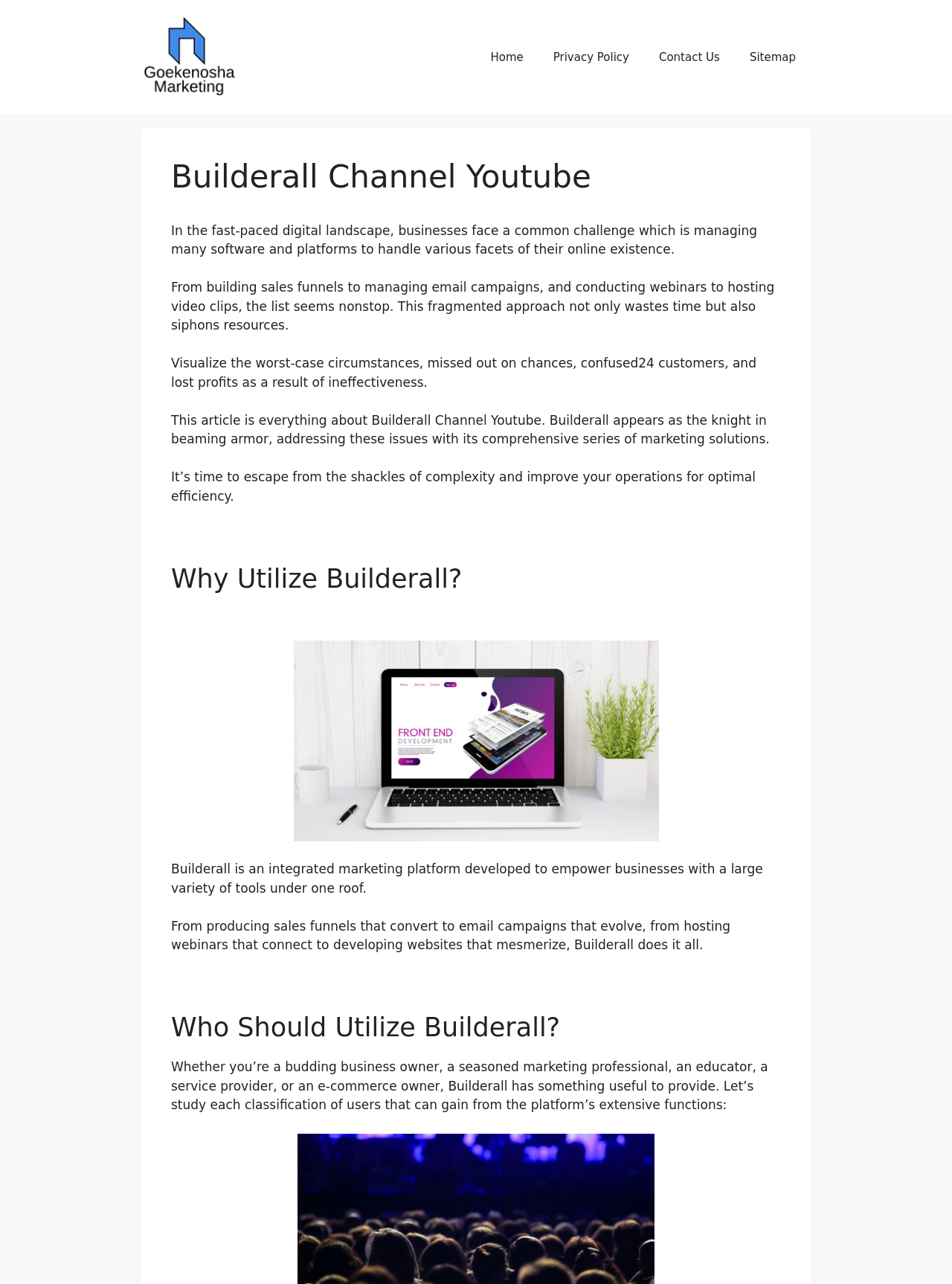Analyze the image and provide a detailed answer to the question: What is the purpose of Builderall?

According to the webpage, Builderall is an integrated marketing platform developed to empower businesses with a large variety of tools under one roof, as stated in the paragraph 'Builderall is an integrated marketing platform developed to empower businesses with a large variety of tools under one roof.'